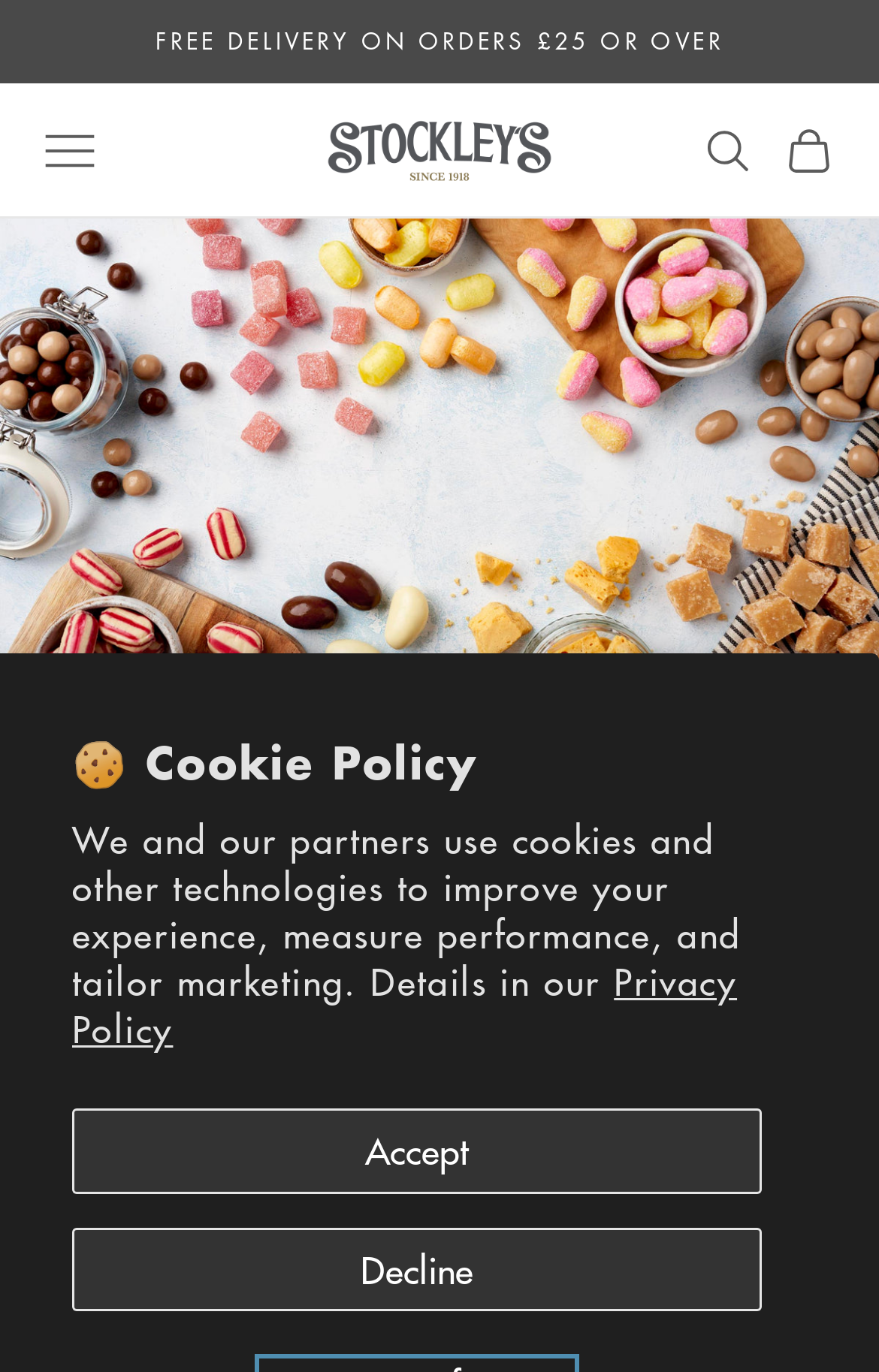Create an elaborate caption that covers all aspects of the webpage.

The webpage is a welcome page for a new website, featuring a prominent heading "WELCOME TO OUR NEW WEBSITE!" at the top center. Below this heading, there is a brief introduction text that reads "We are very excited to share our brand new website, which reveals for the first time our new brand logo and some of our fantastic handcrafted confectionery!".

At the very top of the page, there is a cookie policy notification with a heading "🍪 Cookie Policy" on the left side, accompanied by a brief description of the cookie policy and a link to the "Privacy Policy". Below this notification, there are two buttons, "Accept" and "Decline", aligned horizontally.

On the top-left corner, there is a complementary section with a promotional text "FREE DELIVERY ON ORDERS £25 OR OVER". Next to it, there is a link to "Stockley's Sweets". 

The primary navigation menu is located on the top-left side, with an "Open navigation menu" button. On the top-right side, there is a secondary navigation menu with links to "Open search" and "Open cart".

A large image spans the entire width of the page, below the navigation menus, with a caption "Welcome to our new website!". 

On the bottom-left side, there is a time element displaying the date "DEC 18, 2023".